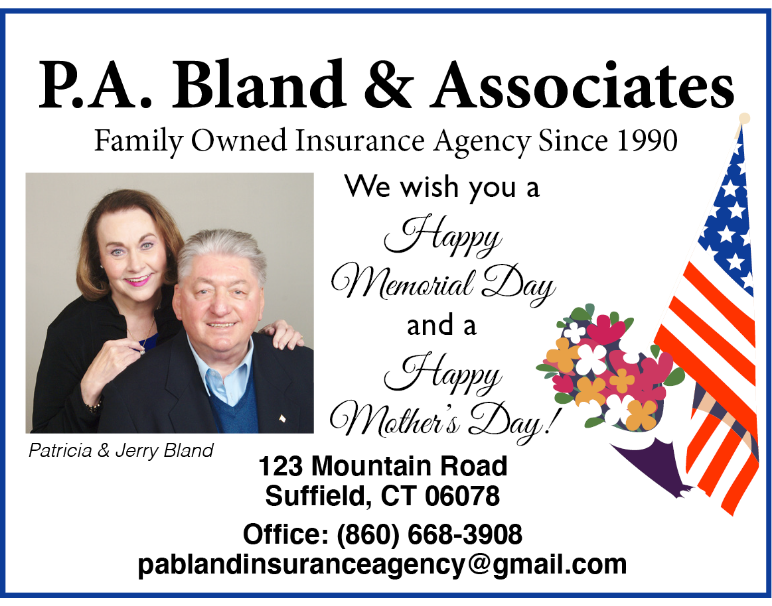What is the phone number of the agency?
Please ensure your answer to the question is detailed and covers all necessary aspects.

The phone number of the agency is mentioned in the caption as '(860) 668-3908', which is a contact detail provided for customers to reach out to the agency.